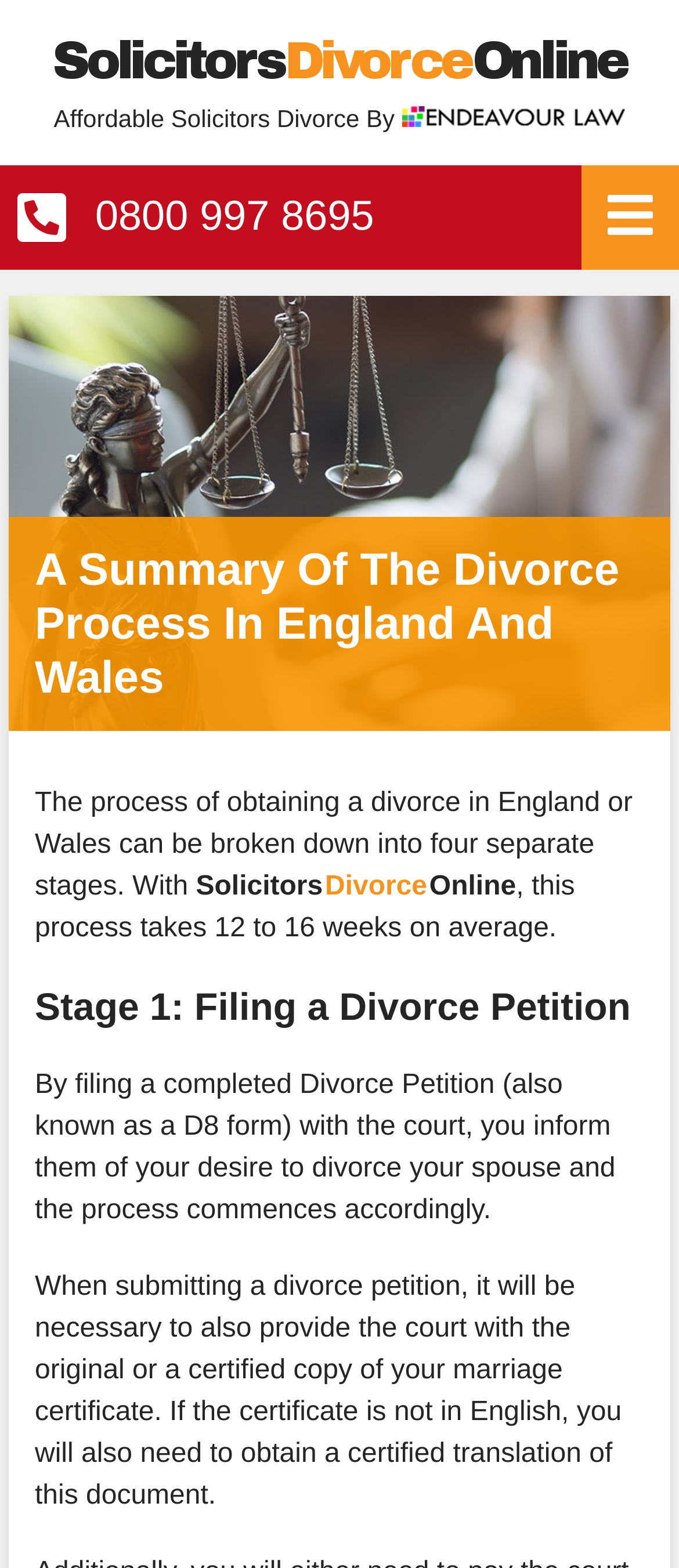What is the name of the law firm mentioned on the webpage? Please answer the question using a single word or phrase based on the image.

Endeavour Law